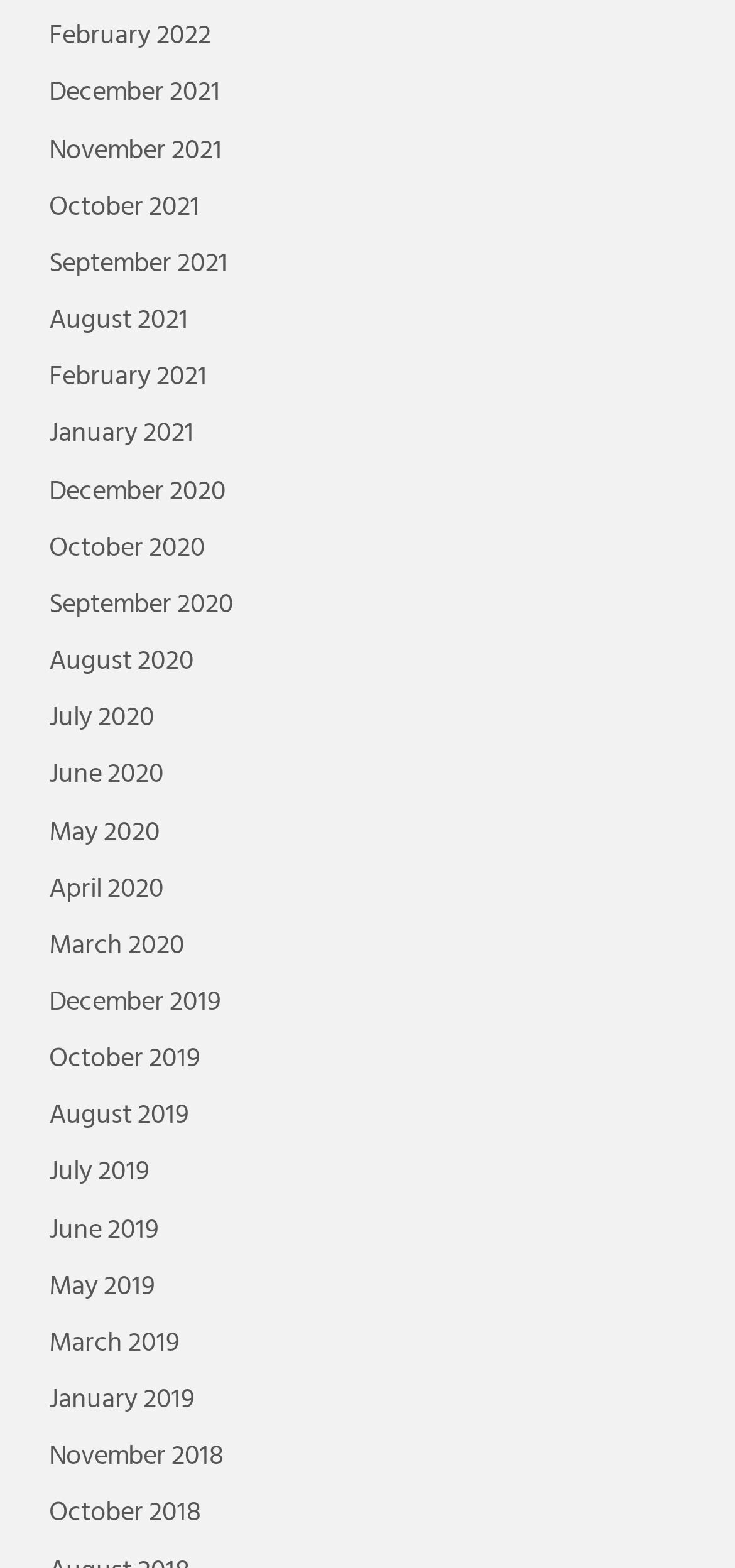Provide your answer in one word or a succinct phrase for the question: 
What is the most recent month listed?

February 2022